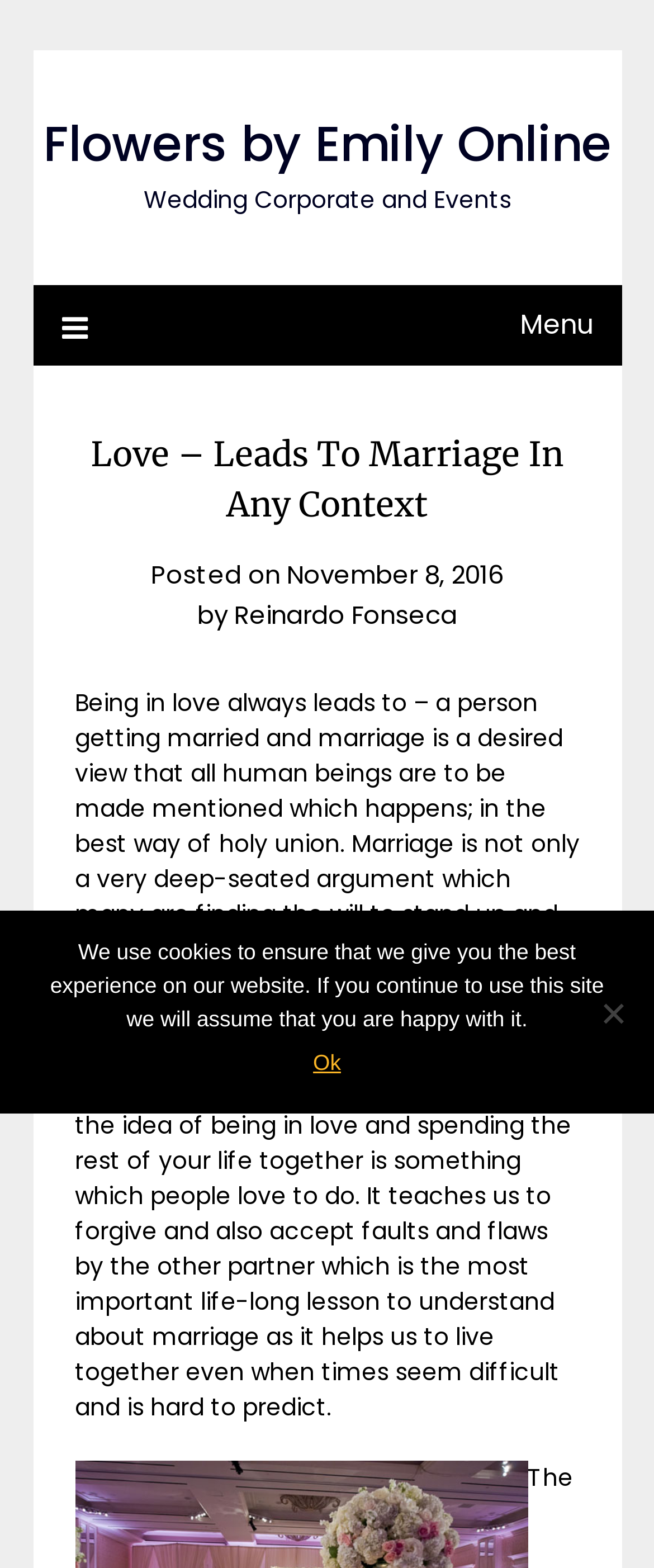Please specify the bounding box coordinates of the area that should be clicked to accomplish the following instruction: "Read the article posted on November 8, 2016". The coordinates should consist of four float numbers between 0 and 1, i.e., [left, top, right, bottom].

[0.438, 0.355, 0.769, 0.377]